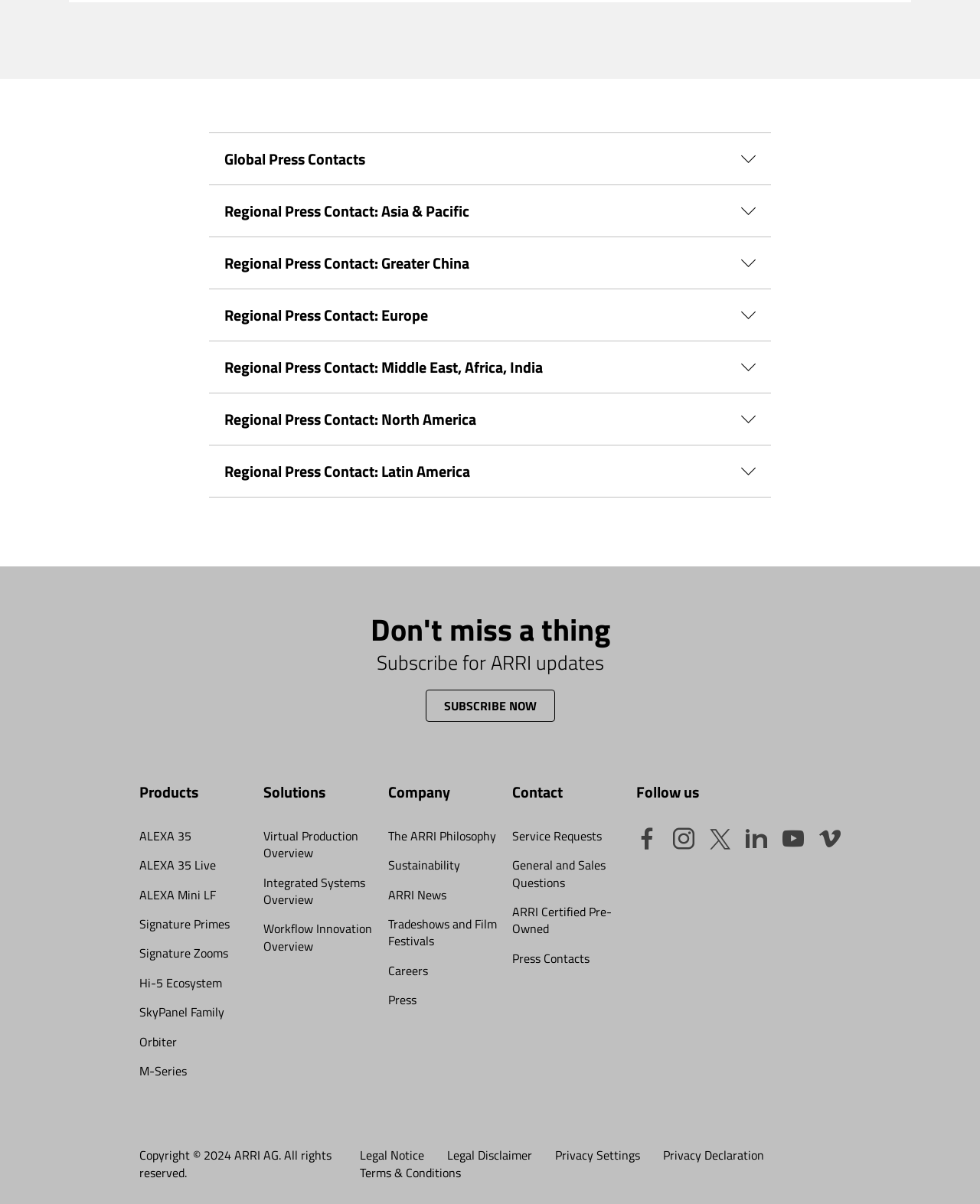Could you indicate the bounding box coordinates of the region to click in order to complete this instruction: "View Legal Notice".

[0.367, 0.953, 0.433, 0.967]